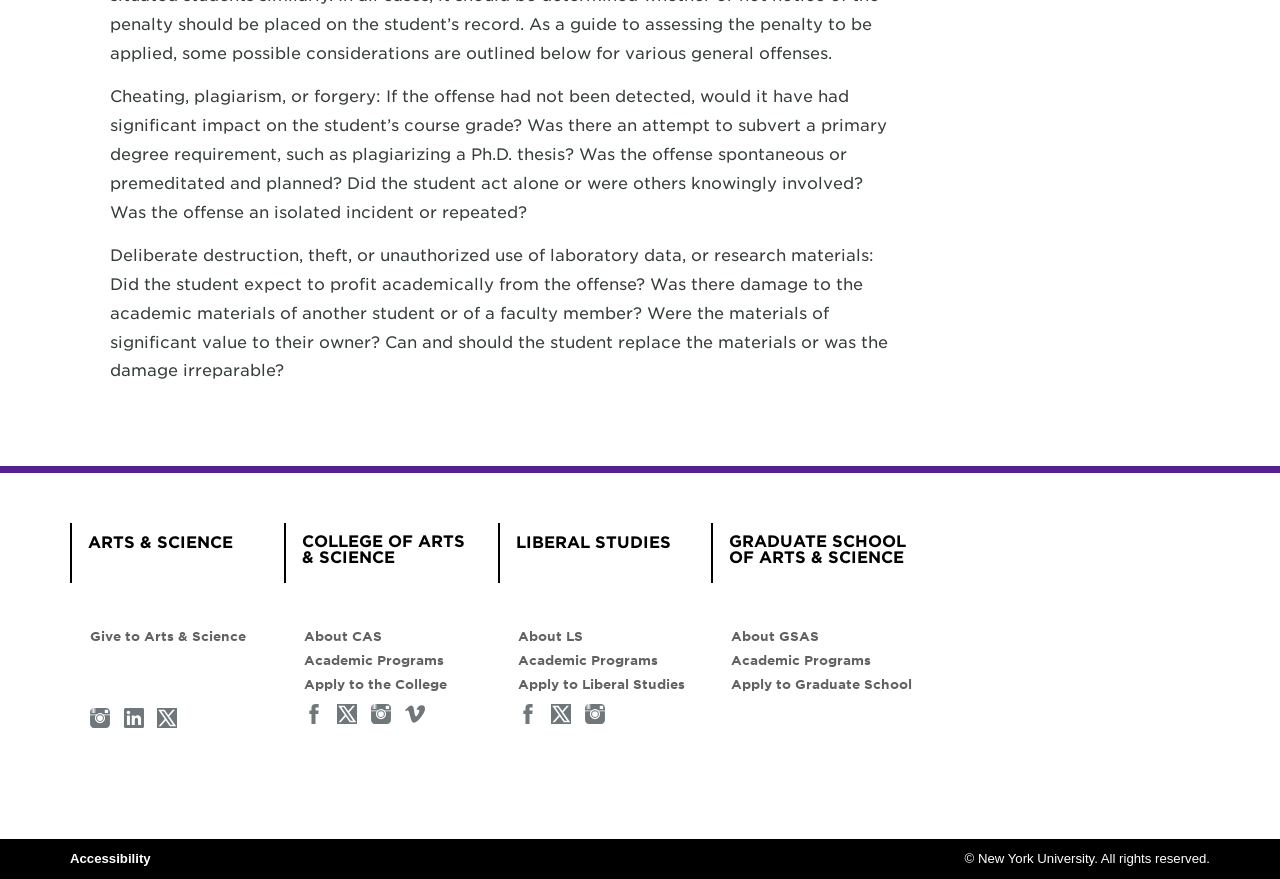Respond with a single word or phrase to the following question:
How many social icons are there under COLLEGE OF ARTS & SCIENCE?

4